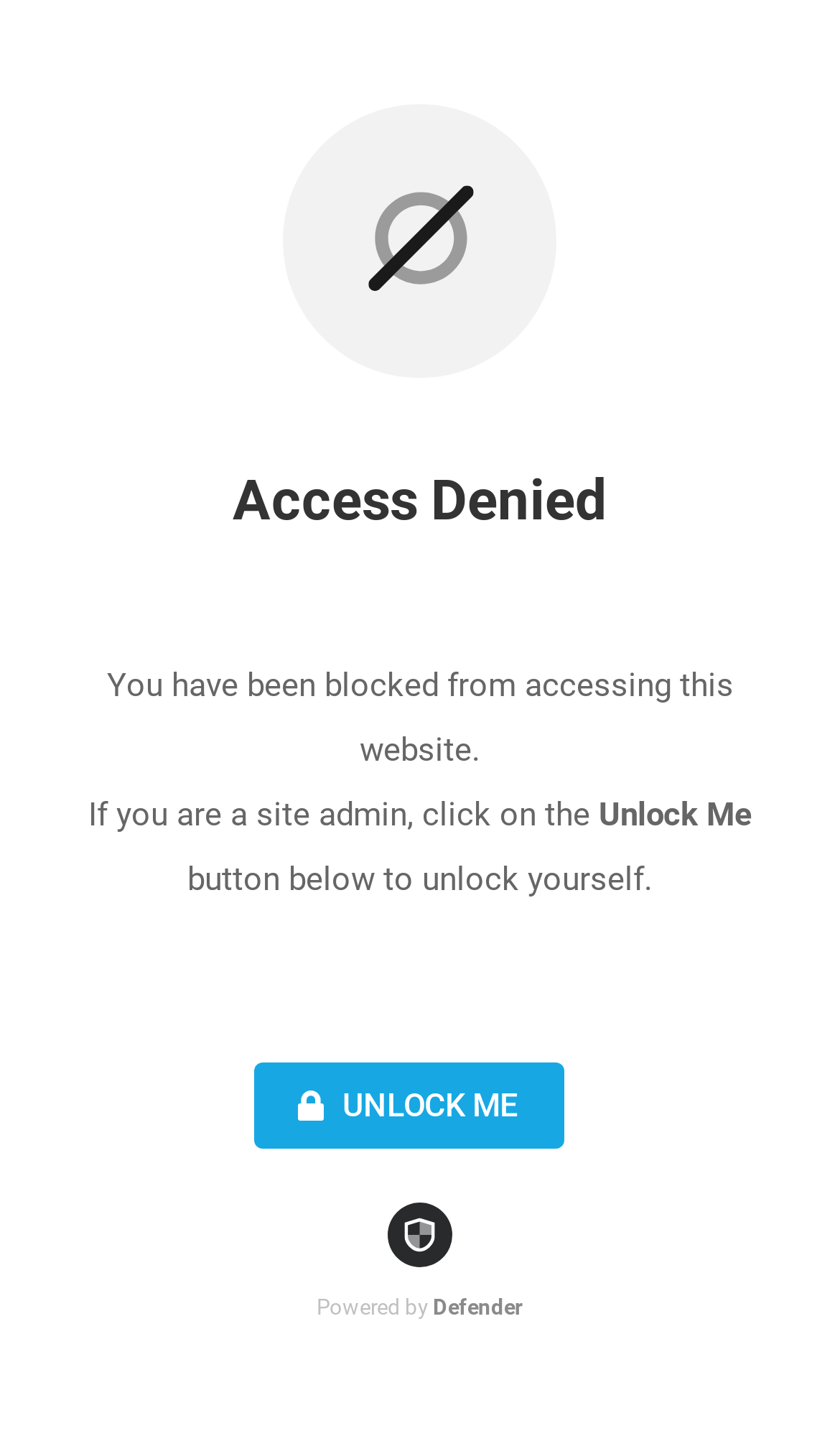What is the name of the security system?
Please provide a comprehensive answer based on the details in the screenshot.

The name of the security system is Defender, as indicated by the text 'Powered by Defender' at the bottom of the webpage.